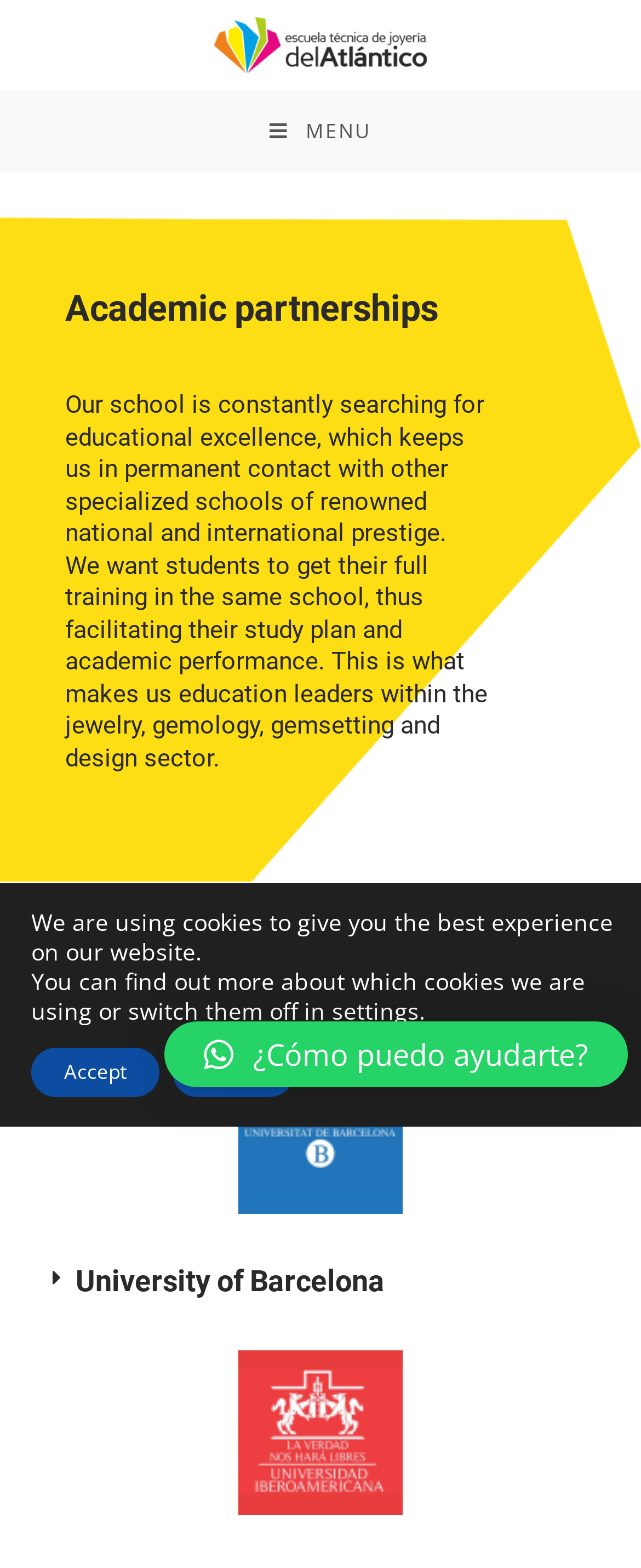Using the webpage screenshot, locate the HTML element that fits the following description and provide its bounding box: "Accept".

[0.049, 0.668, 0.249, 0.7]